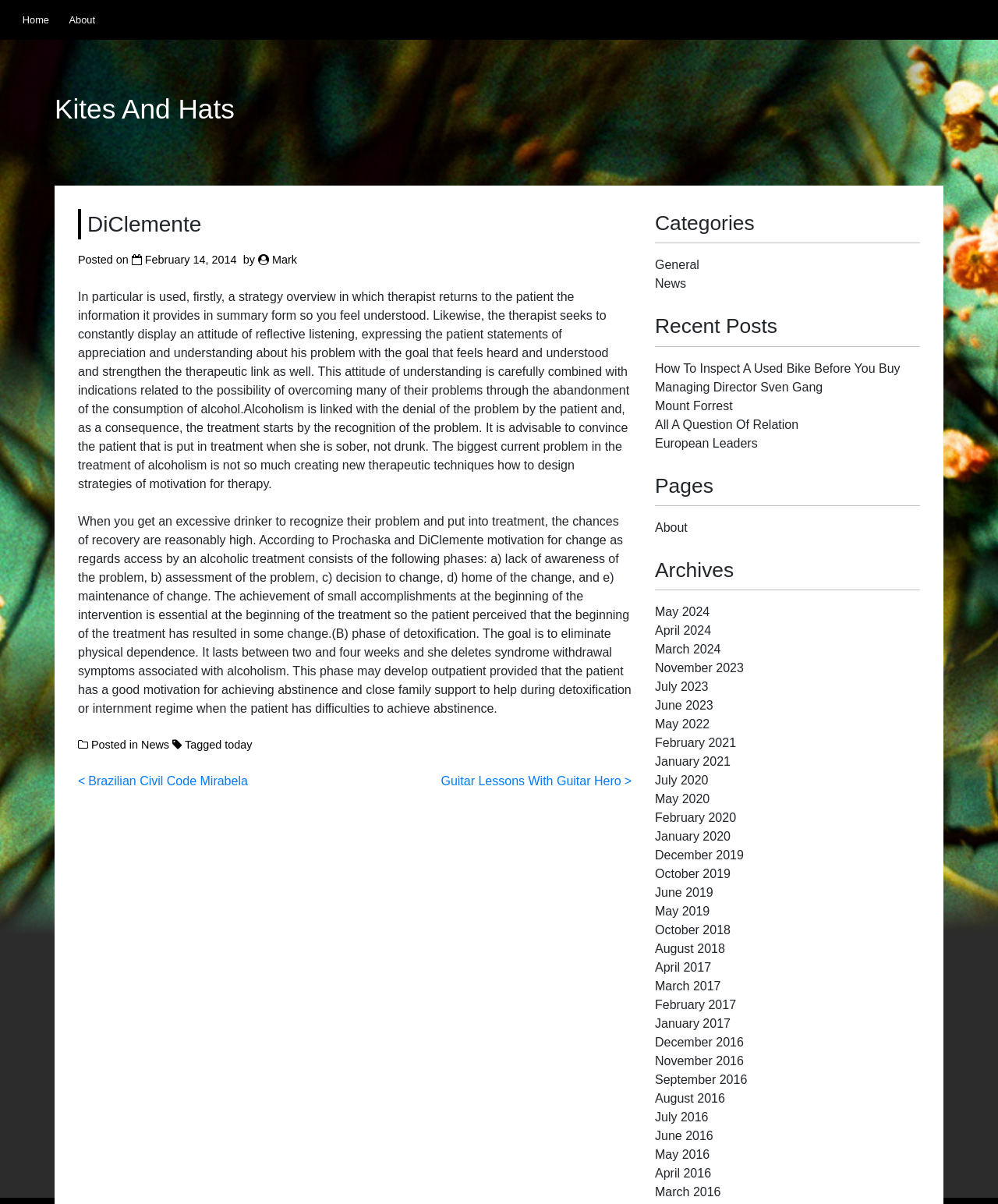Using the provided element description "Managing Director Sven Gang", determine the bounding box coordinates of the UI element.

[0.656, 0.316, 0.824, 0.327]